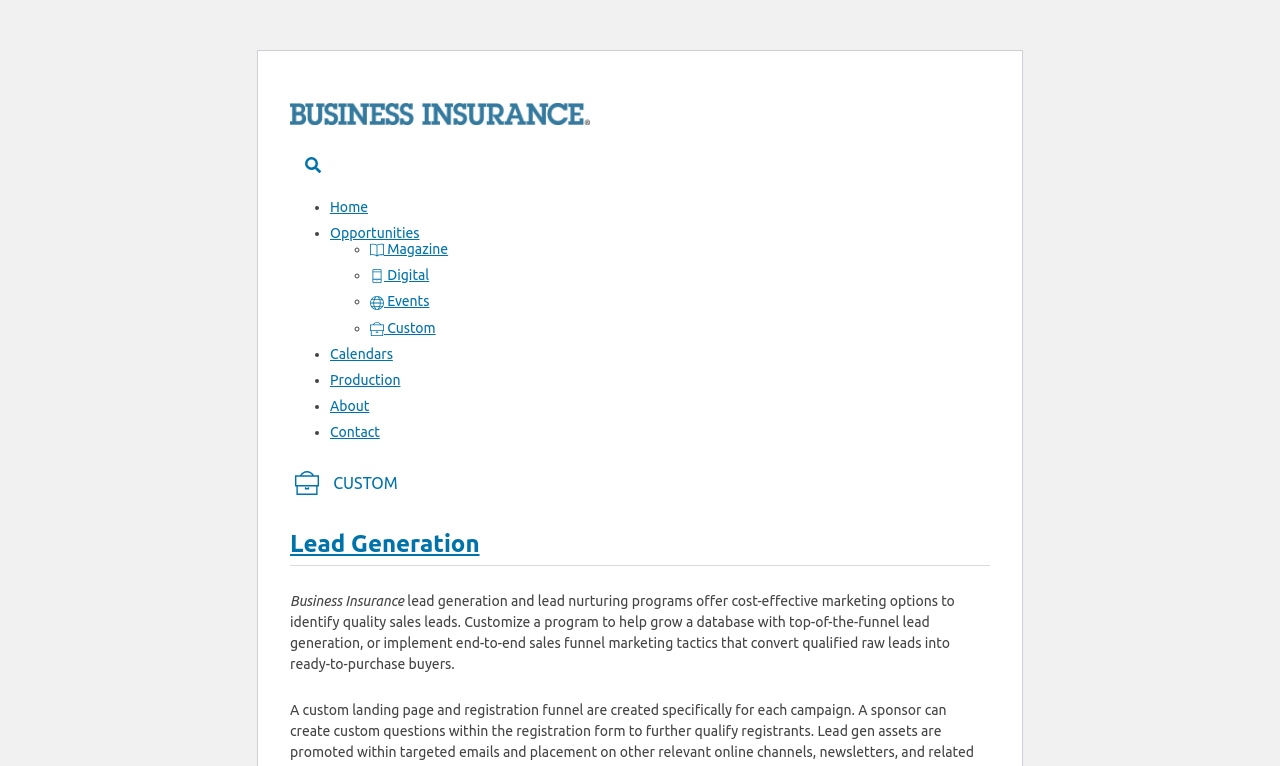Using the element description: "Events", determine the bounding box coordinates for the specified UI element. The coordinates should be four float numbers between 0 and 1, [left, top, right, bottom].

[0.289, 0.383, 0.336, 0.404]